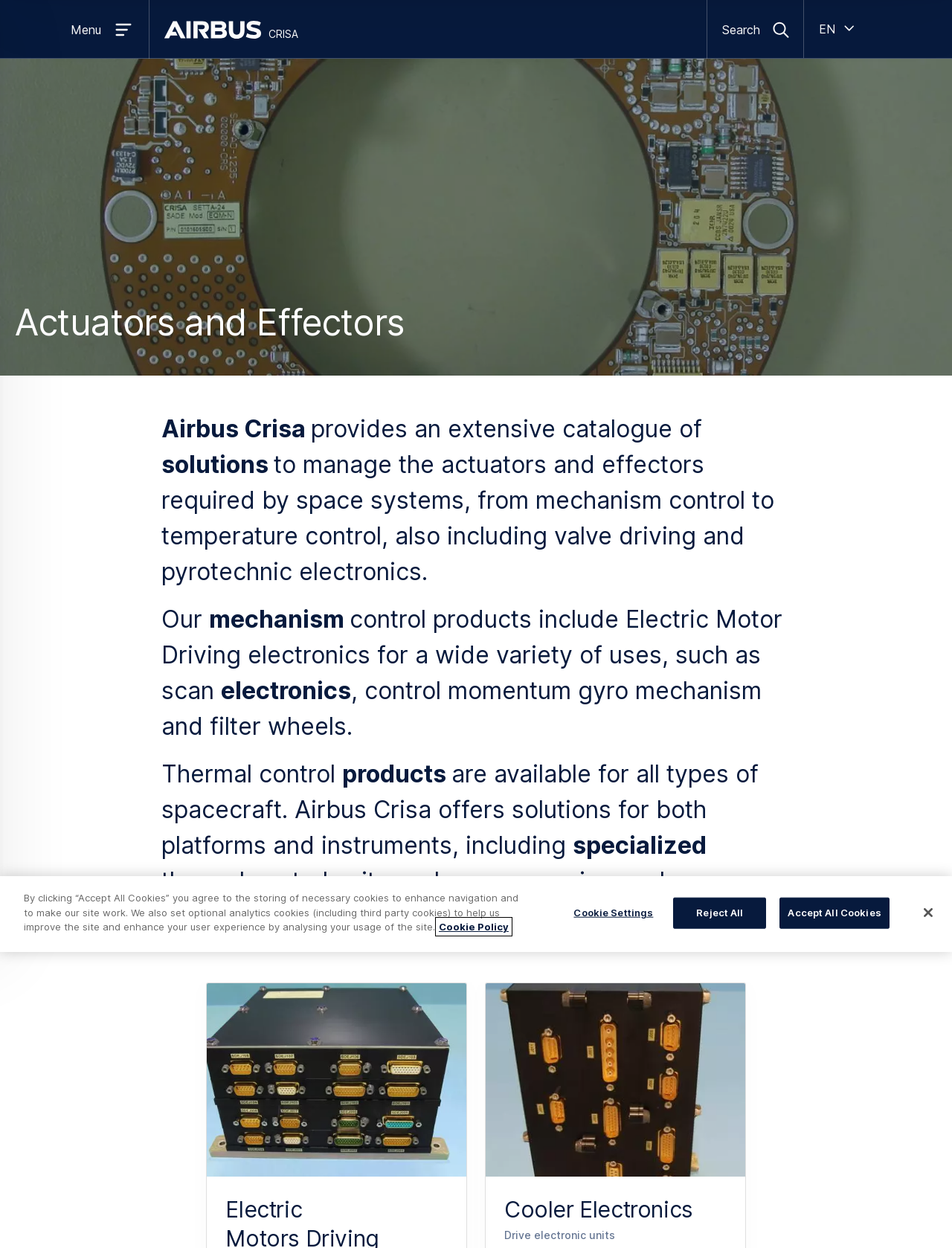Can you find the bounding box coordinates of the area I should click to execute the following instruction: "Go to the home page"?

[0.173, 0.016, 0.274, 0.031]